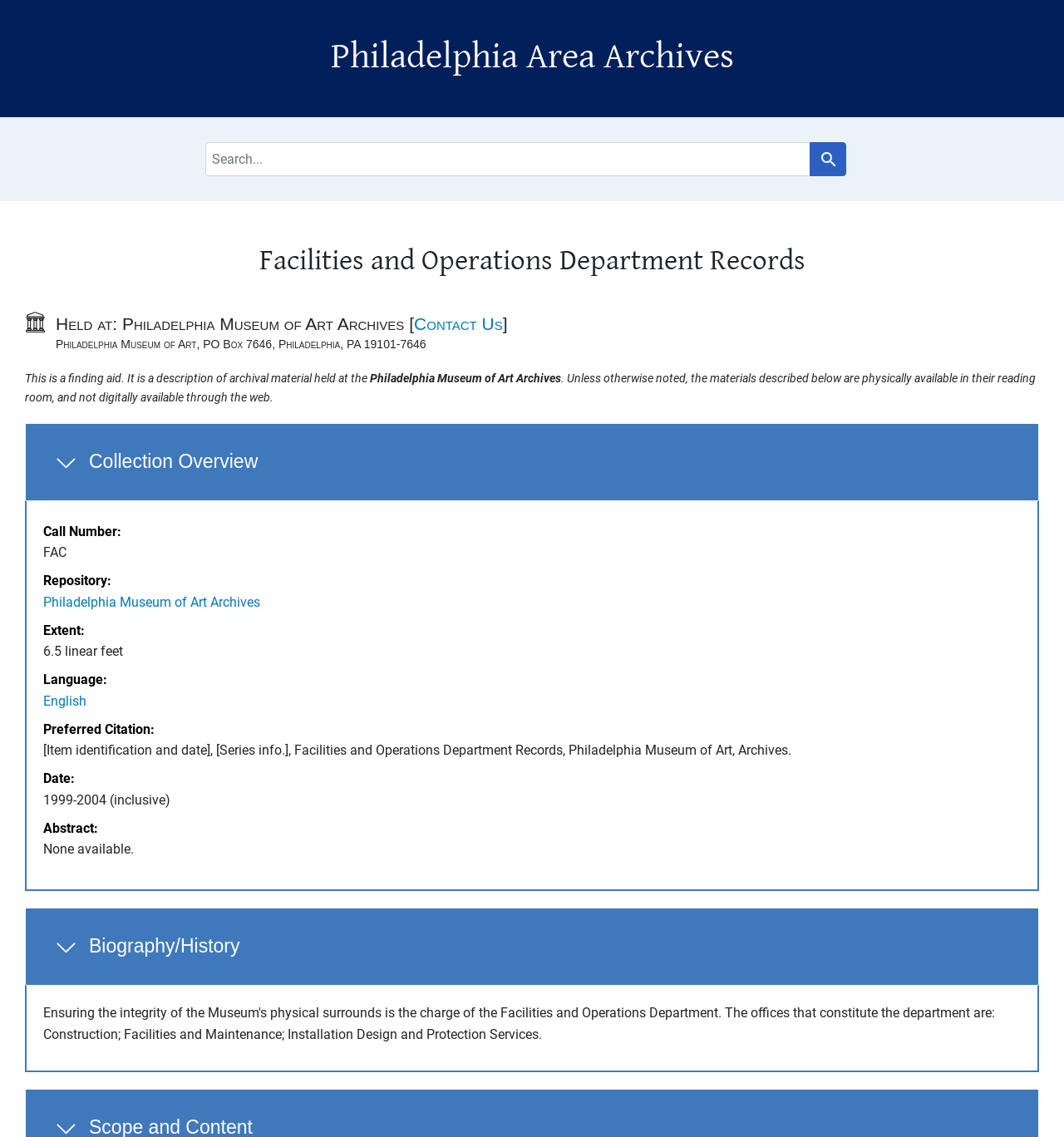What is the extent of the facilities and operations department records?
Refer to the image and provide a concise answer in one word or phrase.

6.5 linear feet